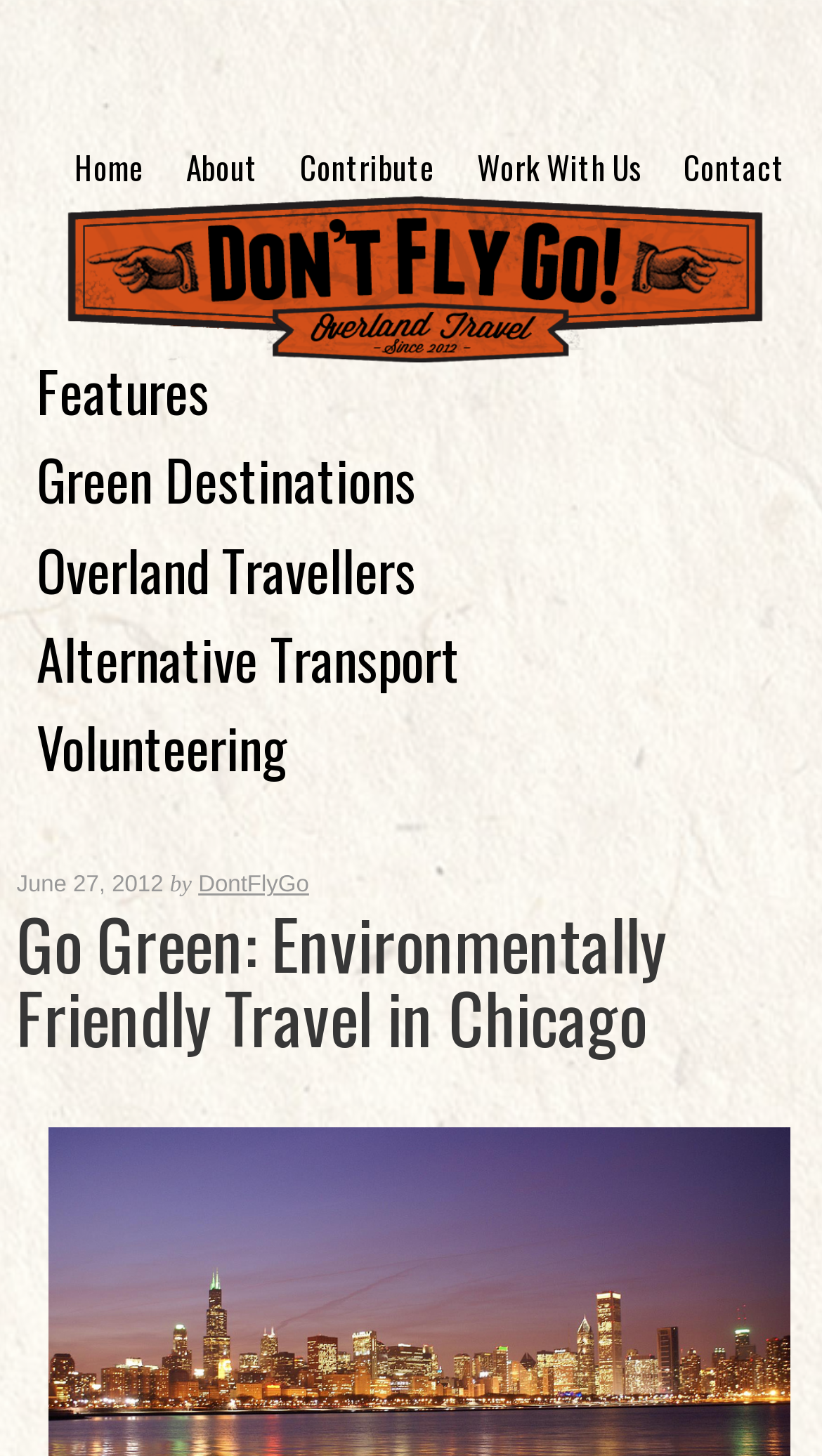Identify the bounding box coordinates necessary to click and complete the given instruction: "read about volunteering".

[0.02, 0.483, 0.98, 0.545]